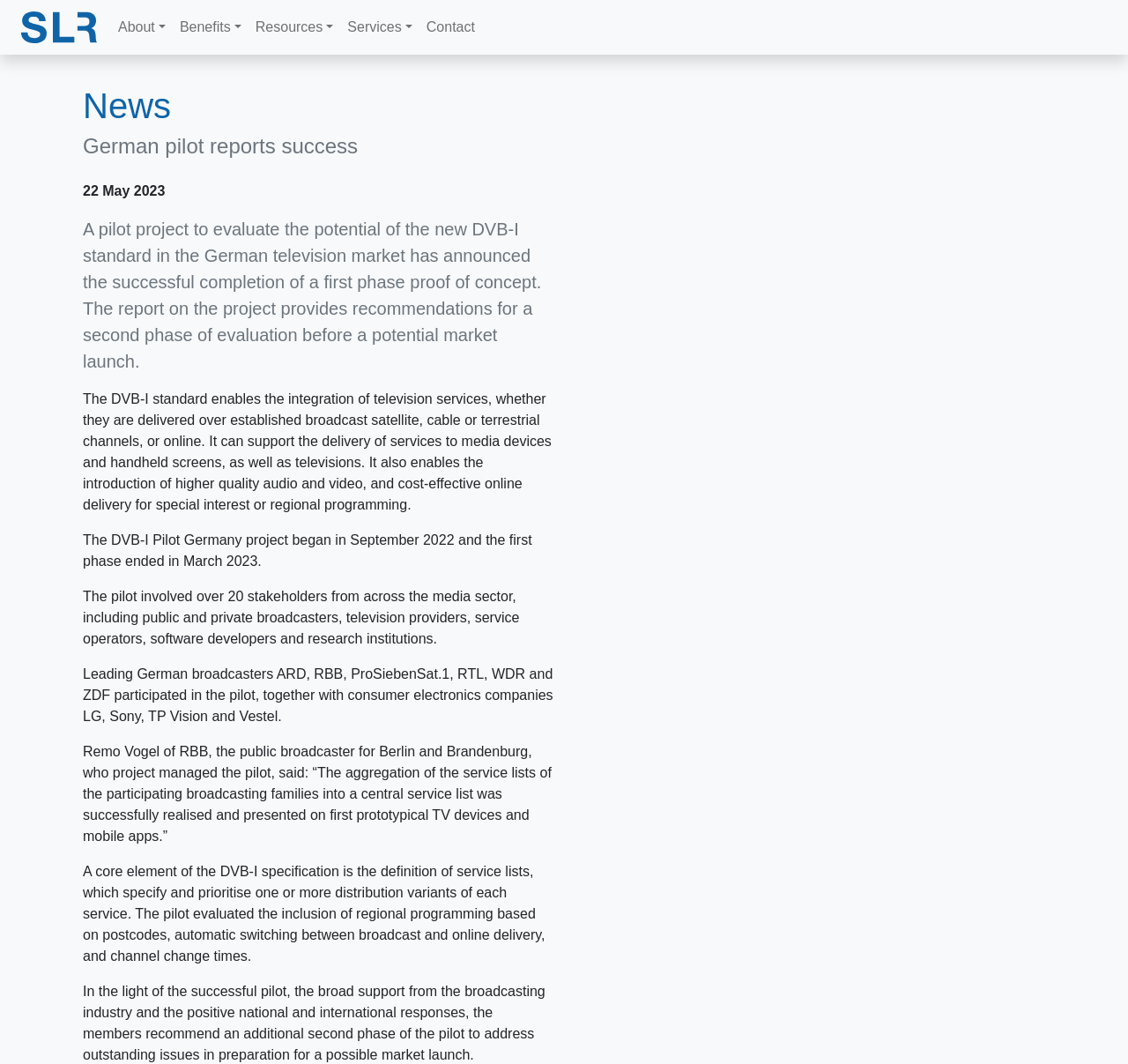Answer this question in one word or a short phrase: How many stakeholders were involved in the pilot project?

Over 20